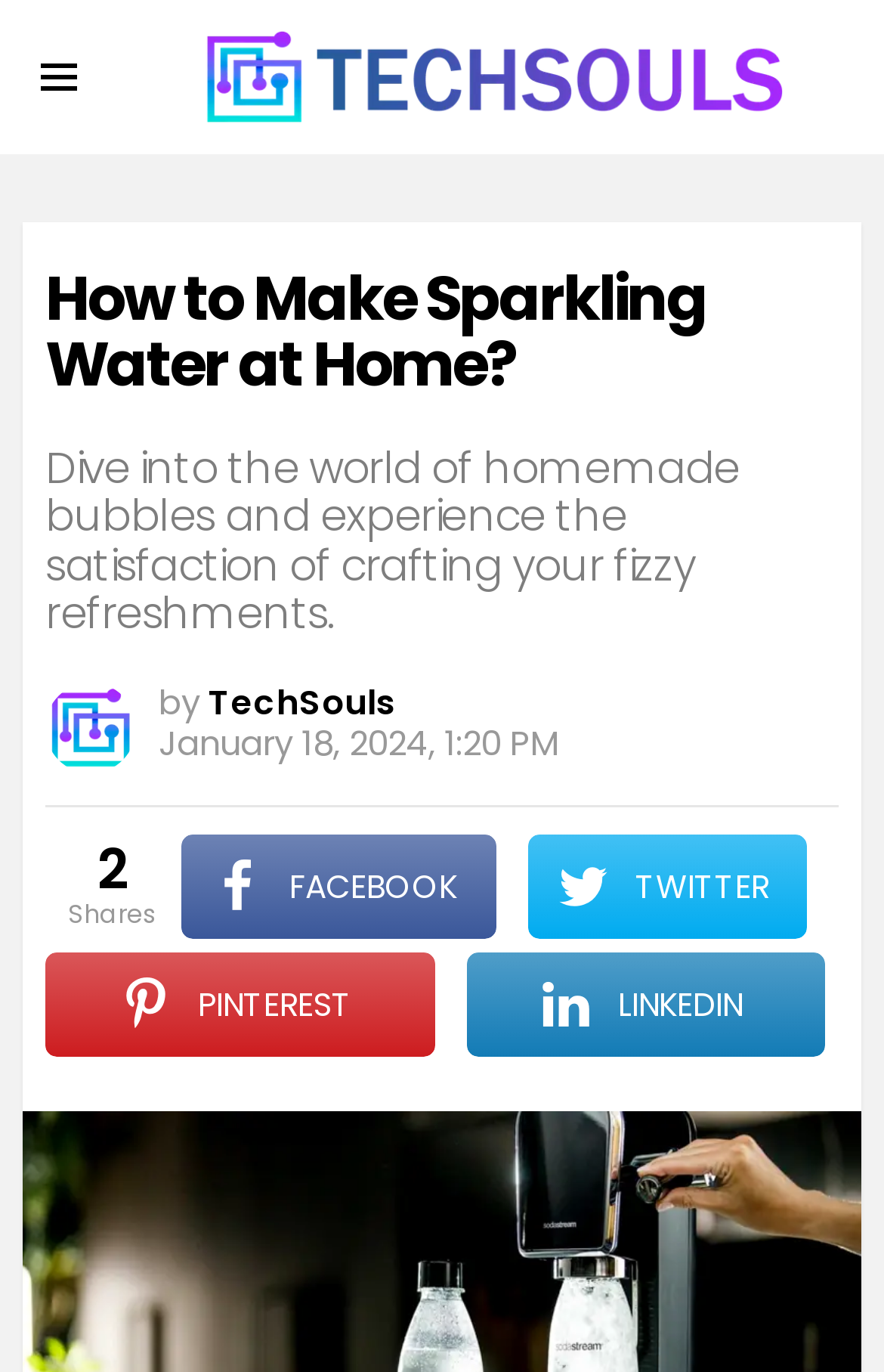Provide a one-word or brief phrase answer to the question:
Who is the author of the article?

TechSouls